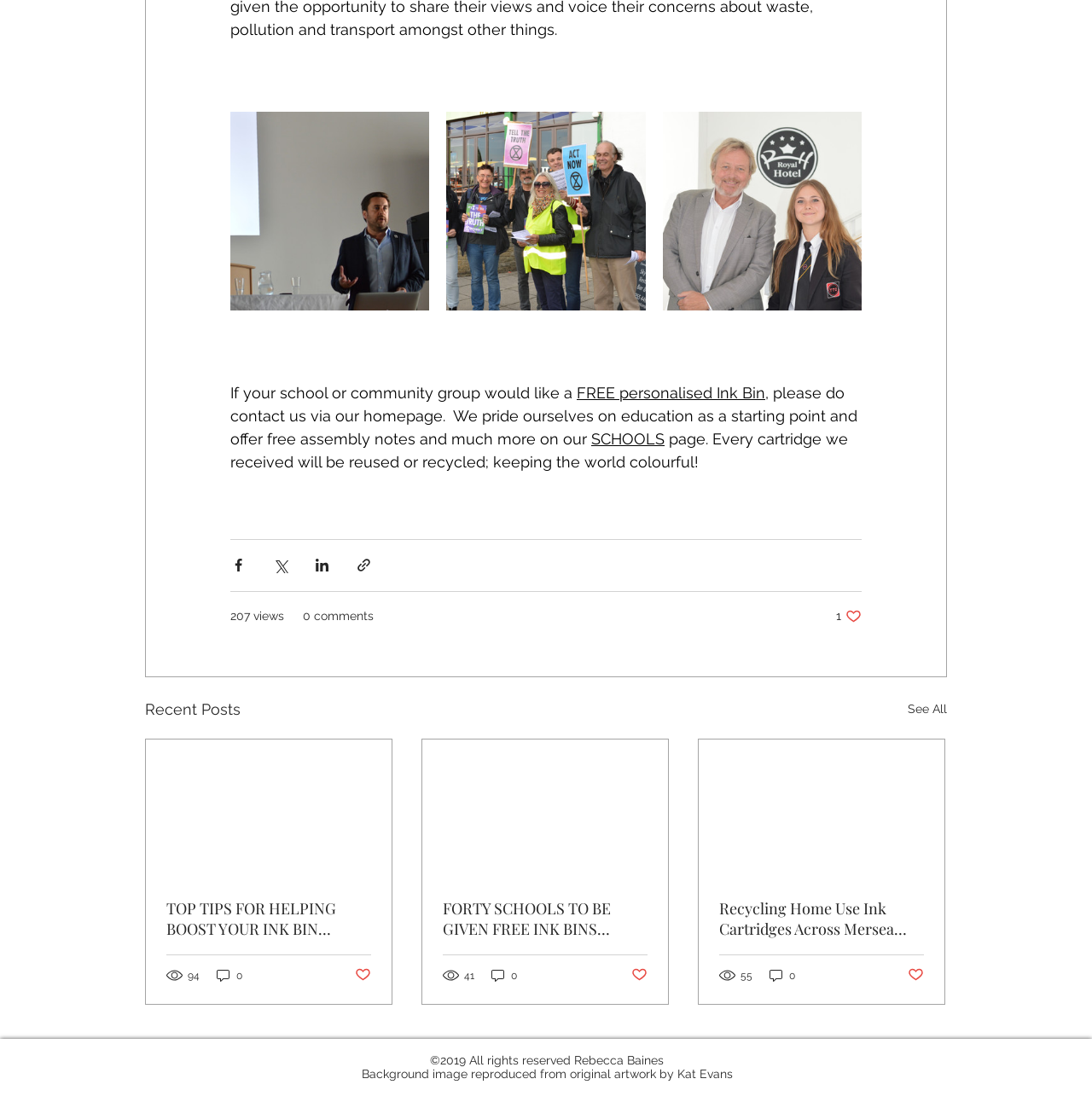Indicate the bounding box coordinates of the clickable region to achieve the following instruction: "Click the 'TOP TIPS FOR HELPING BOOST YOUR INK BIN COLLECTION' link."

[0.152, 0.815, 0.34, 0.852]